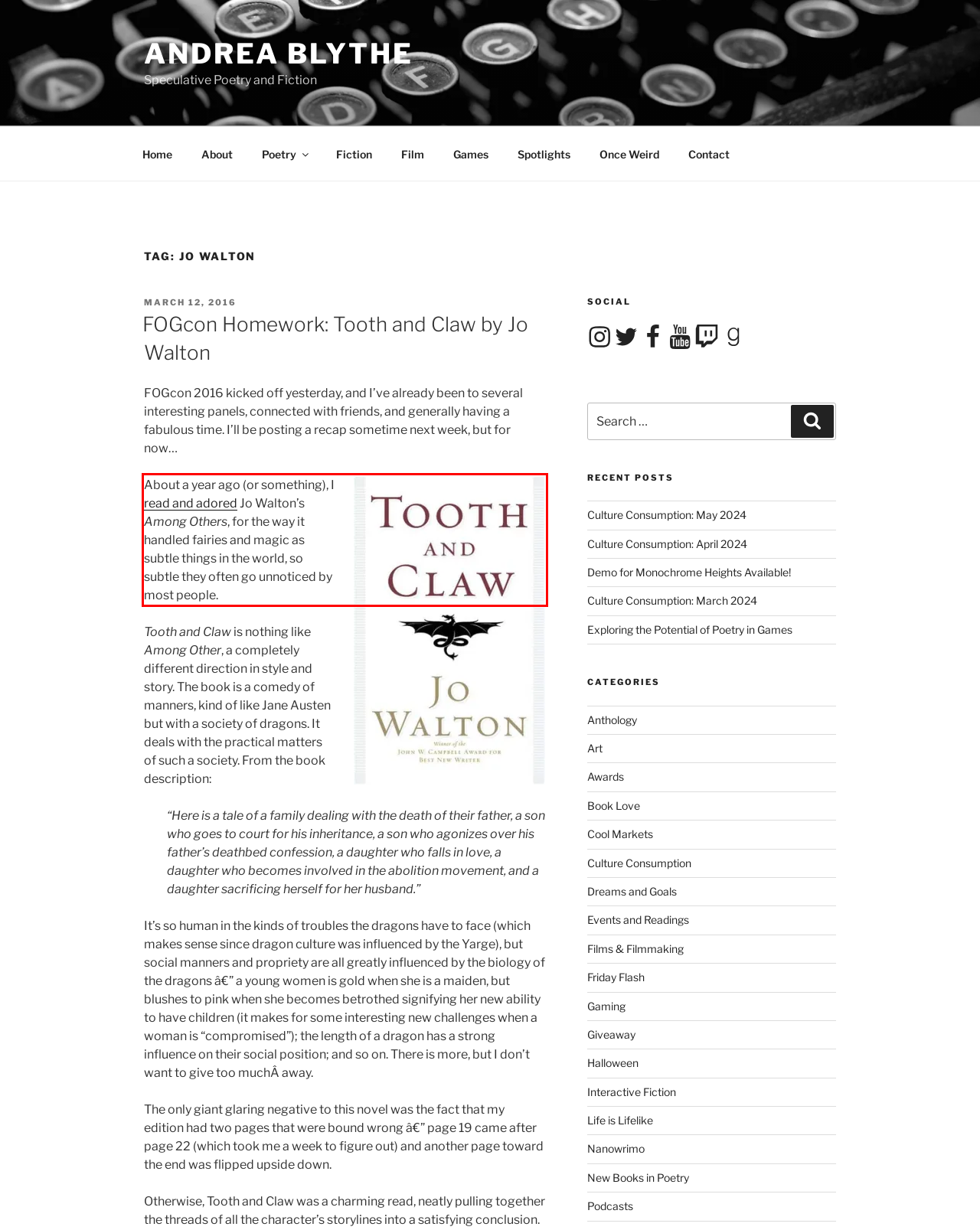View the screenshot of the webpage and identify the UI element surrounded by a red bounding box. Extract the text contained within this red bounding box.

About a year ago (or something), I read and adored Jo Walton’s Among Others, for the way it handled fairies and magic as subtle things in the world, so subtle they often go unnoticed by most people.